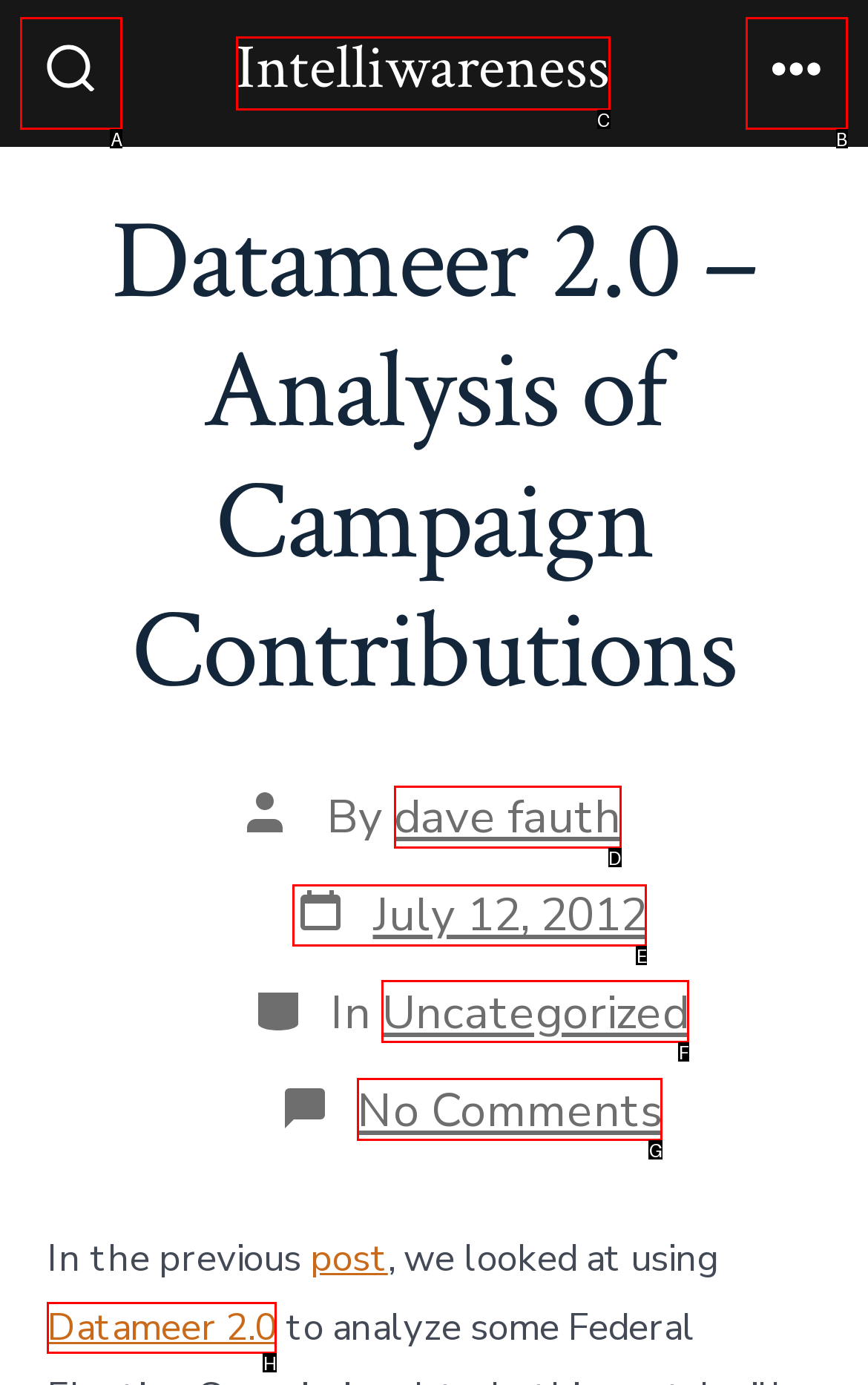Select the appropriate HTML element to click for the following task: View post categories
Answer with the letter of the selected option from the given choices directly.

F